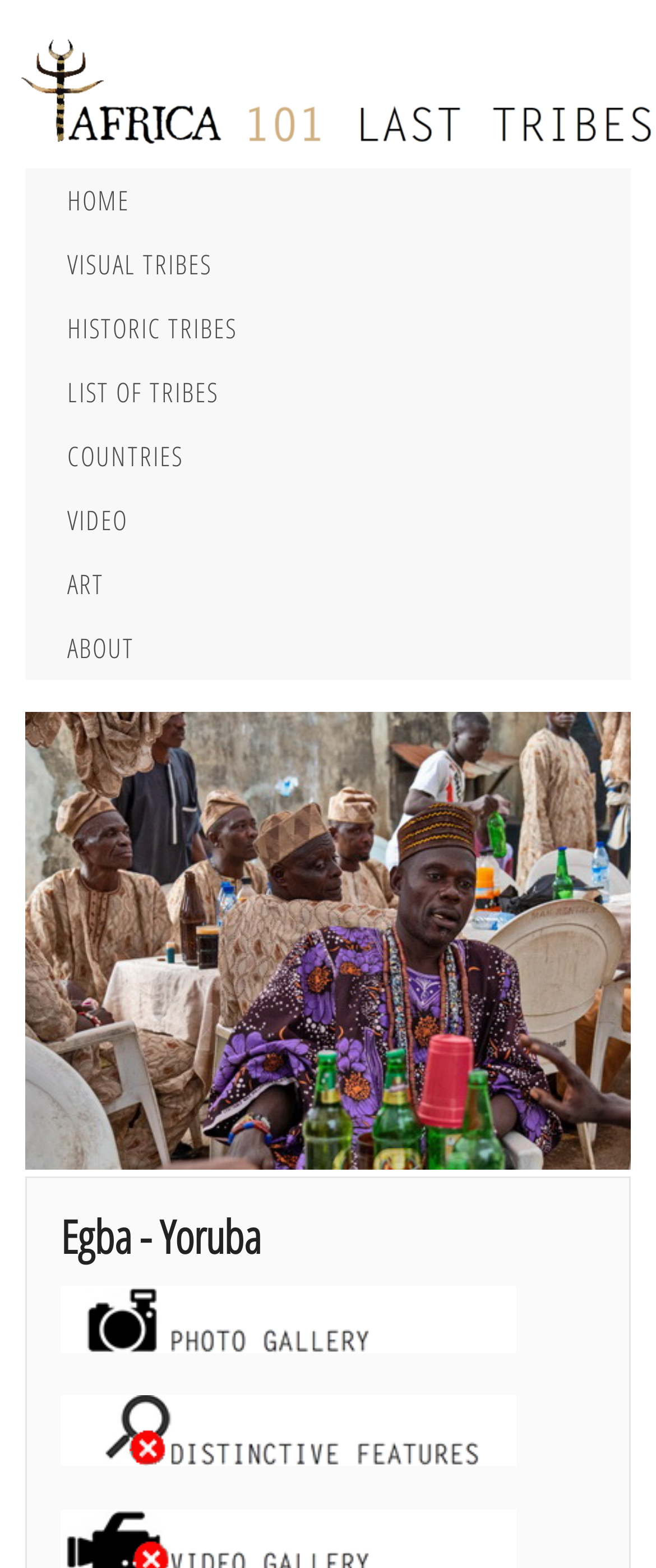Use a single word or phrase to answer this question: 
How many images are on the webpage?

4